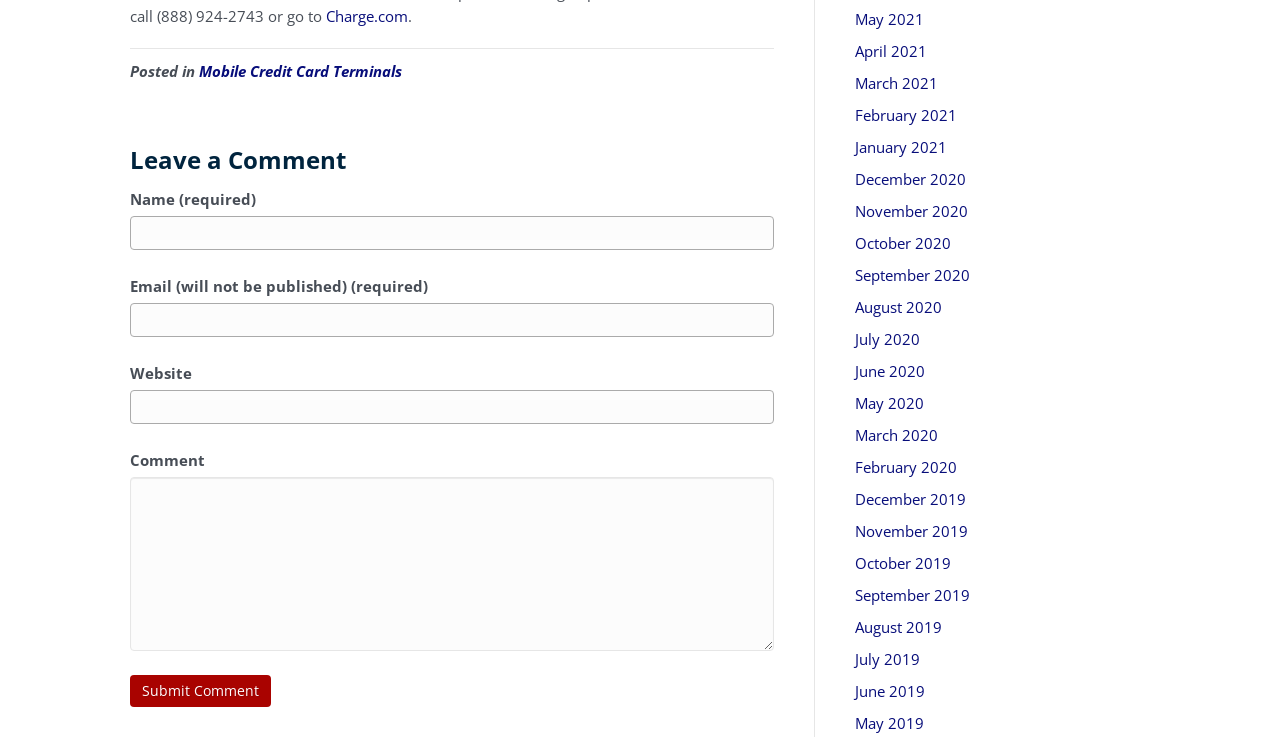What is the topic of the article or page? Using the information from the screenshot, answer with a single word or phrase.

Mobile Credit Card Terminals